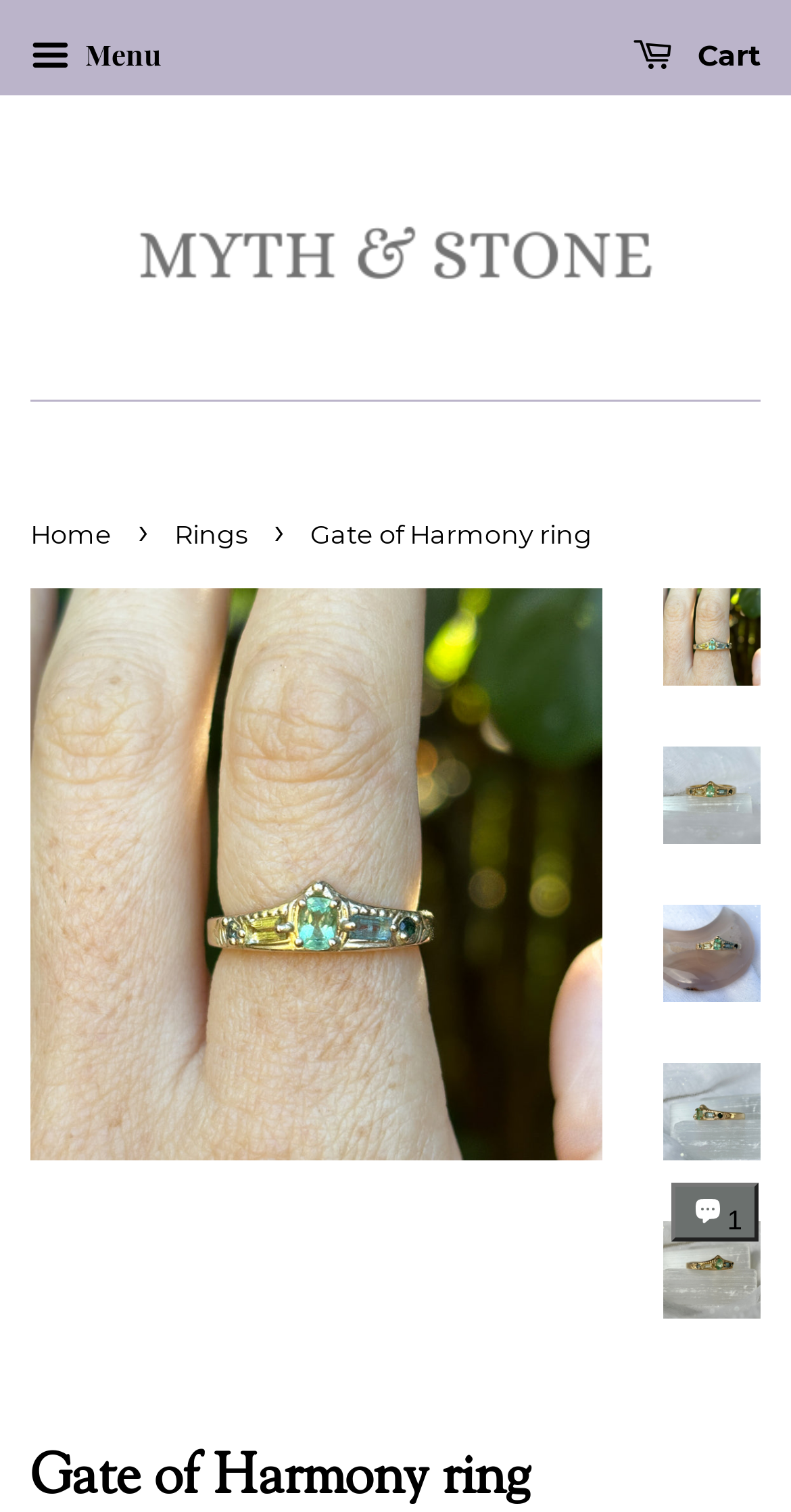Kindly respond to the following question with a single word or a brief phrase: 
What is the purpose of the button at the top right corner?

To open the menu